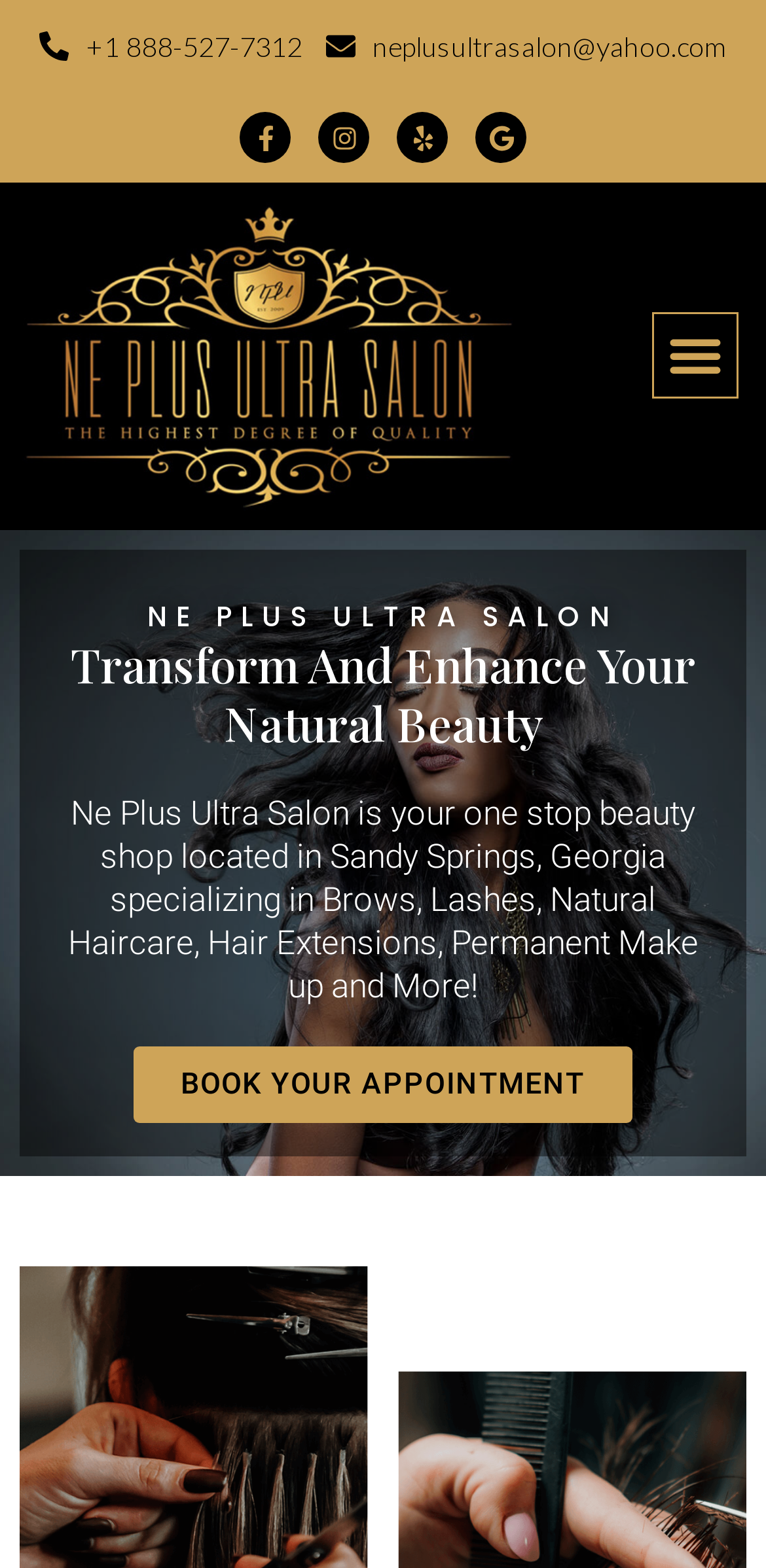Determine the bounding box coordinates of the clickable element to achieve the following action: 'Click the 'Facebook' link'. Provide the coordinates as four float values between 0 and 1, formatted as [left, top, right, bottom].

None